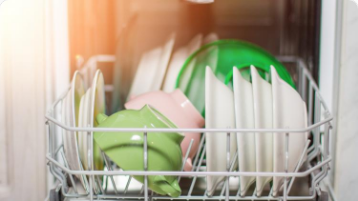Generate a detailed caption that describes the image.

The image depicts a neatly arranged dishwasher filled with a variety of colorful kitchenware. Prominent in the foreground are green and pink bowls, alongside a collection of white plates stacked efficiently. The light source, likely from the kitchen, casts a warm glow over the scene, creating a welcoming atmosphere. This visual encapsulates the modern convenience of dishwashers, highlighting their role in simplifying kitchen chores and maintaining cleanliness. The context is supported by the headline "Great Dishwashers Are Available For Any Home," suggesting that having a reliable dishwasher is essential for enhancing the dining experience in any household.